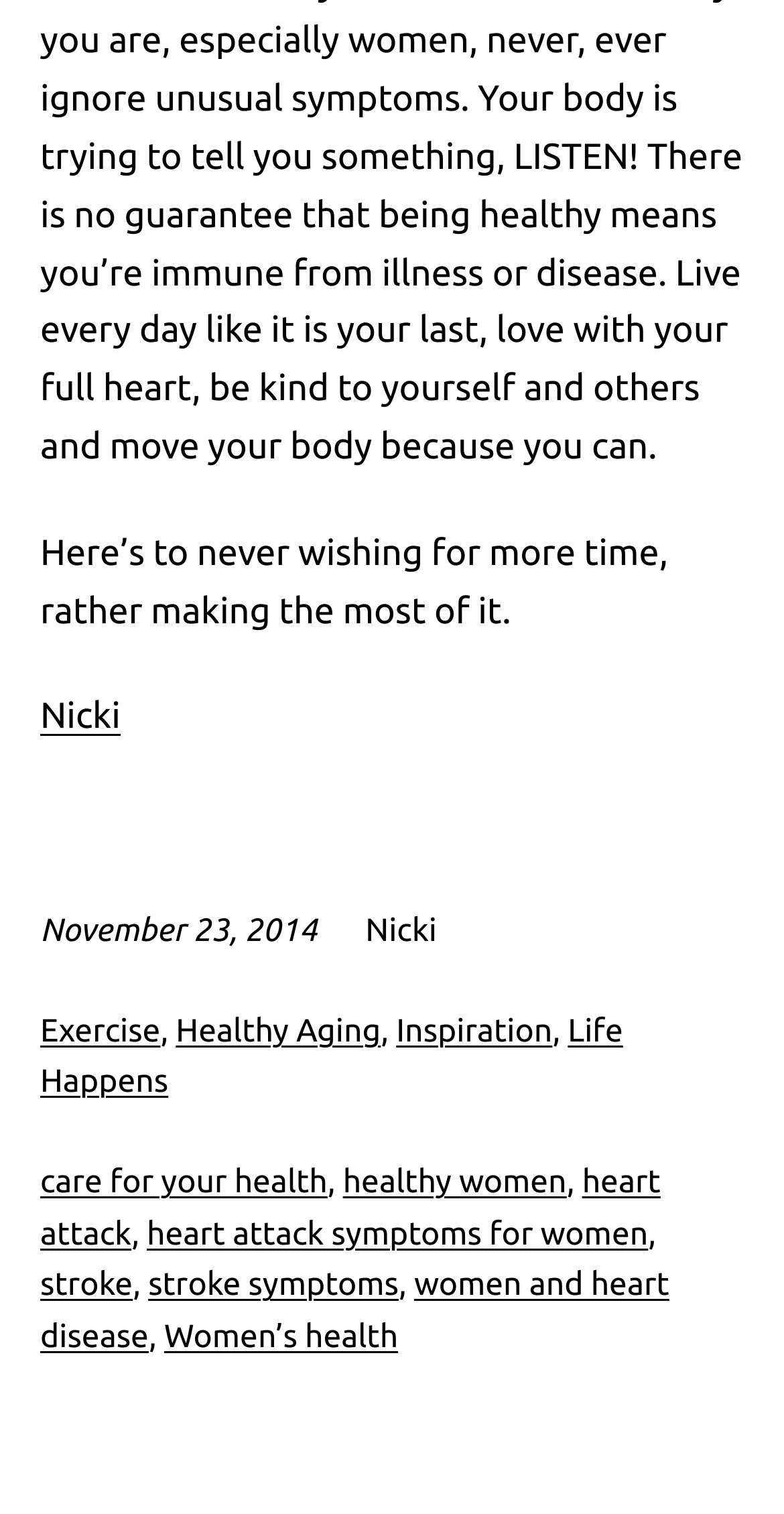Using the provided description: "care for your health", find the bounding box coordinates of the corresponding UI element. The output should be four float numbers between 0 and 1, in the format [left, top, right, bottom].

[0.051, 0.769, 0.418, 0.793]